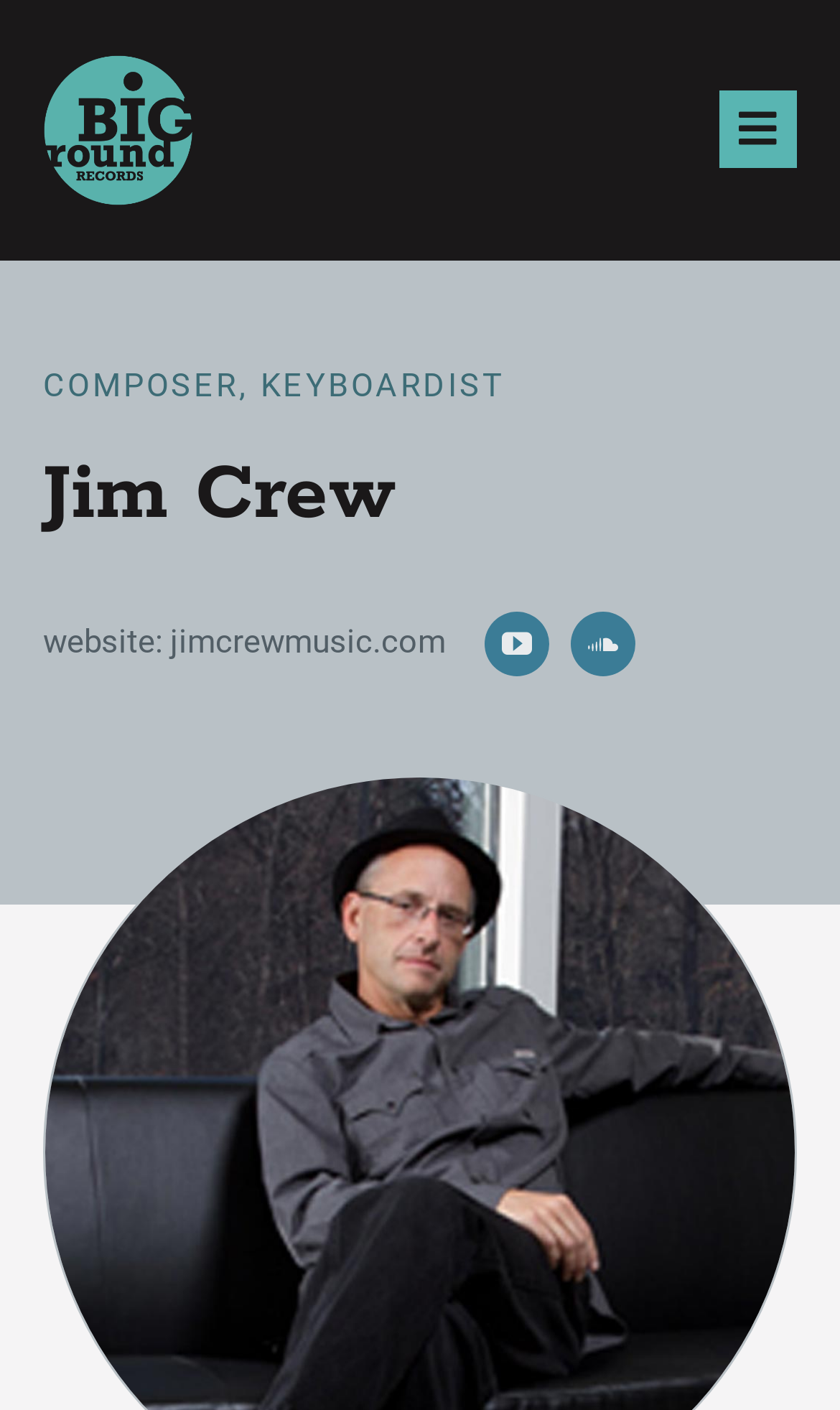Please reply to the following question using a single word or phrase: 
Is the navigation menu expanded?

No